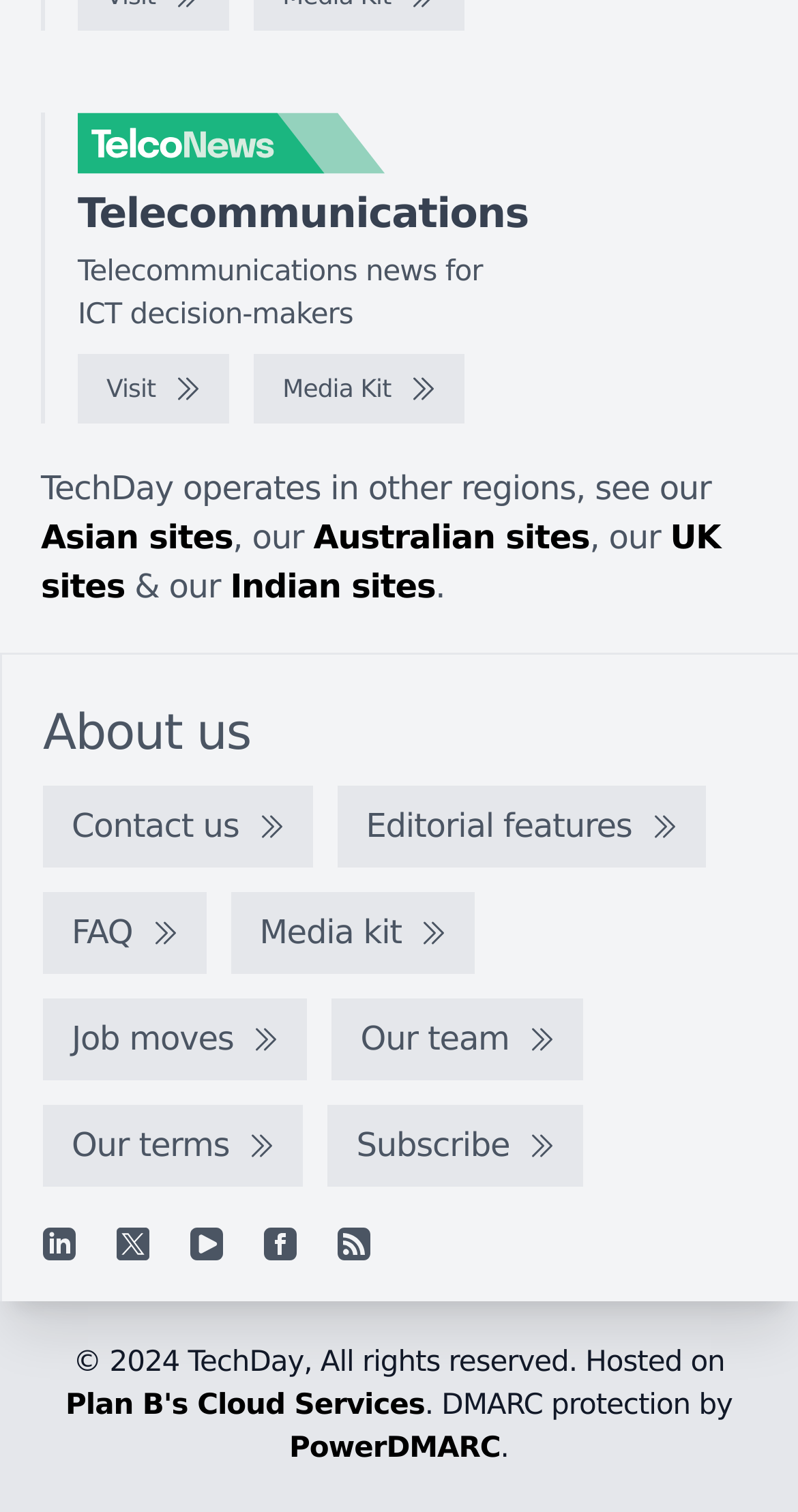What are the social media platforms linked on the website?
Answer the question with a thorough and detailed explanation.

The social media platforms linked on the website are 'Linkedin', 'X', 'YouTube', 'Facebook', and 'RSS feed' which are represented by image elements located at the bottom of the webpage with bounding box coordinates of [0.054, 0.813, 0.095, 0.834], [0.146, 0.813, 0.187, 0.834], [0.238, 0.813, 0.279, 0.834], [0.331, 0.813, 0.372, 0.834], and [0.423, 0.813, 0.464, 0.834] respectively.